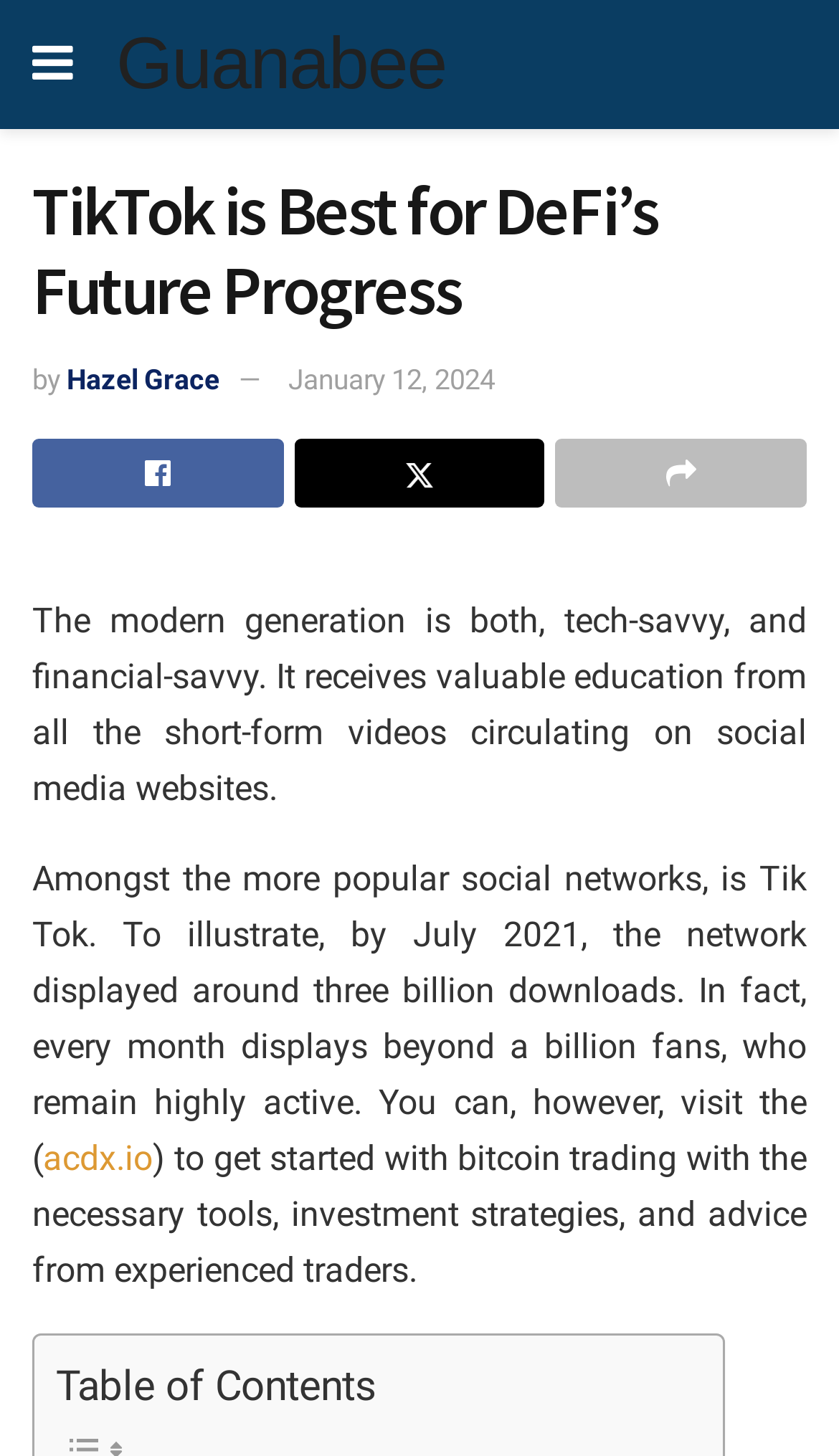Determine the bounding box coordinates for the HTML element mentioned in the following description: "January 12, 2024". The coordinates should be a list of four floats ranging from 0 to 1, represented as [left, top, right, bottom].

[0.344, 0.25, 0.59, 0.272]